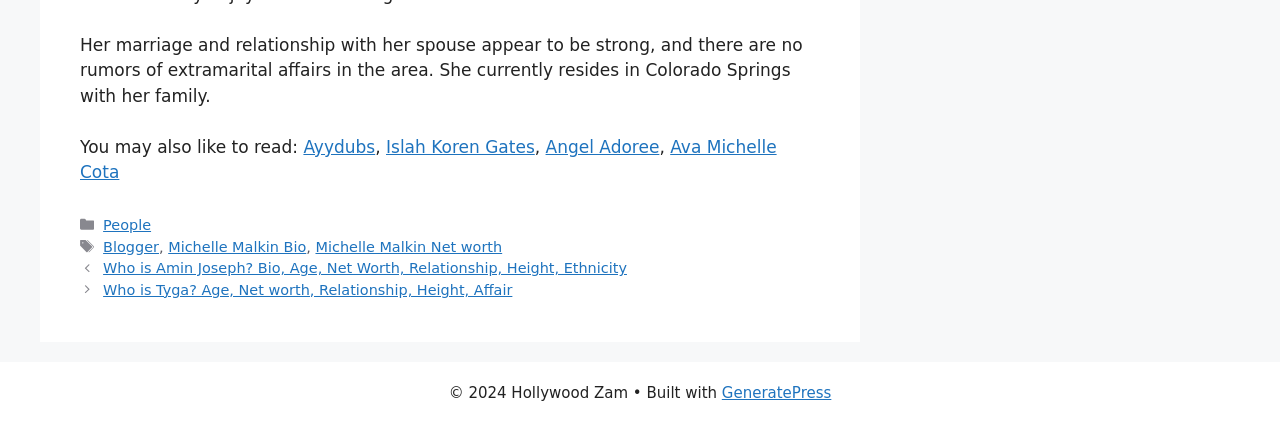Please find and report the bounding box coordinates of the element to click in order to perform the following action: "Learn more about Kanana Vision". The coordinates should be expressed as four float numbers between 0 and 1, in the format [left, top, right, bottom].

None